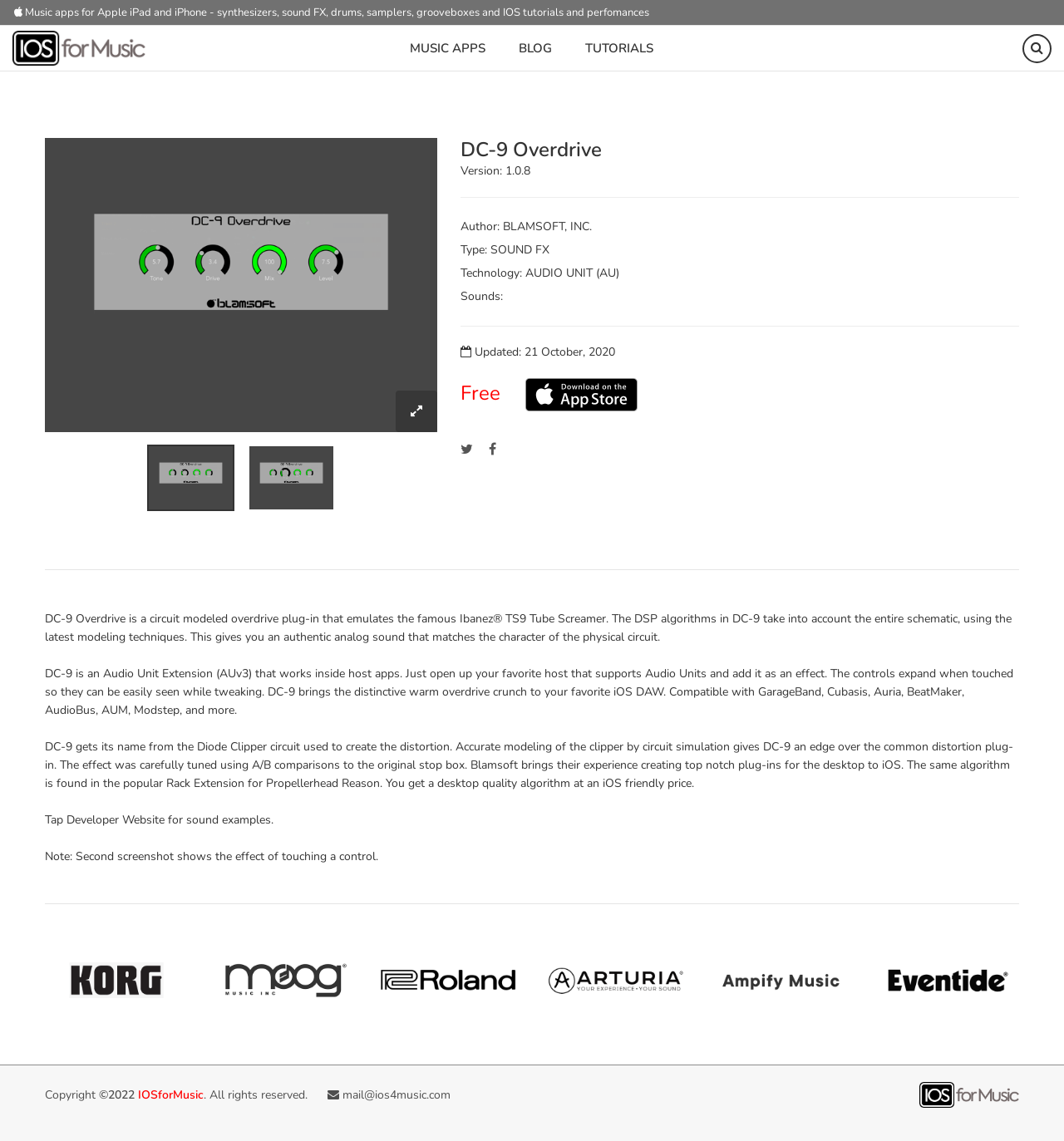Provide the bounding box coordinates of the HTML element described as: "Le domaine". The bounding box coordinates should be four float numbers between 0 and 1, i.e., [left, top, right, bottom].

None